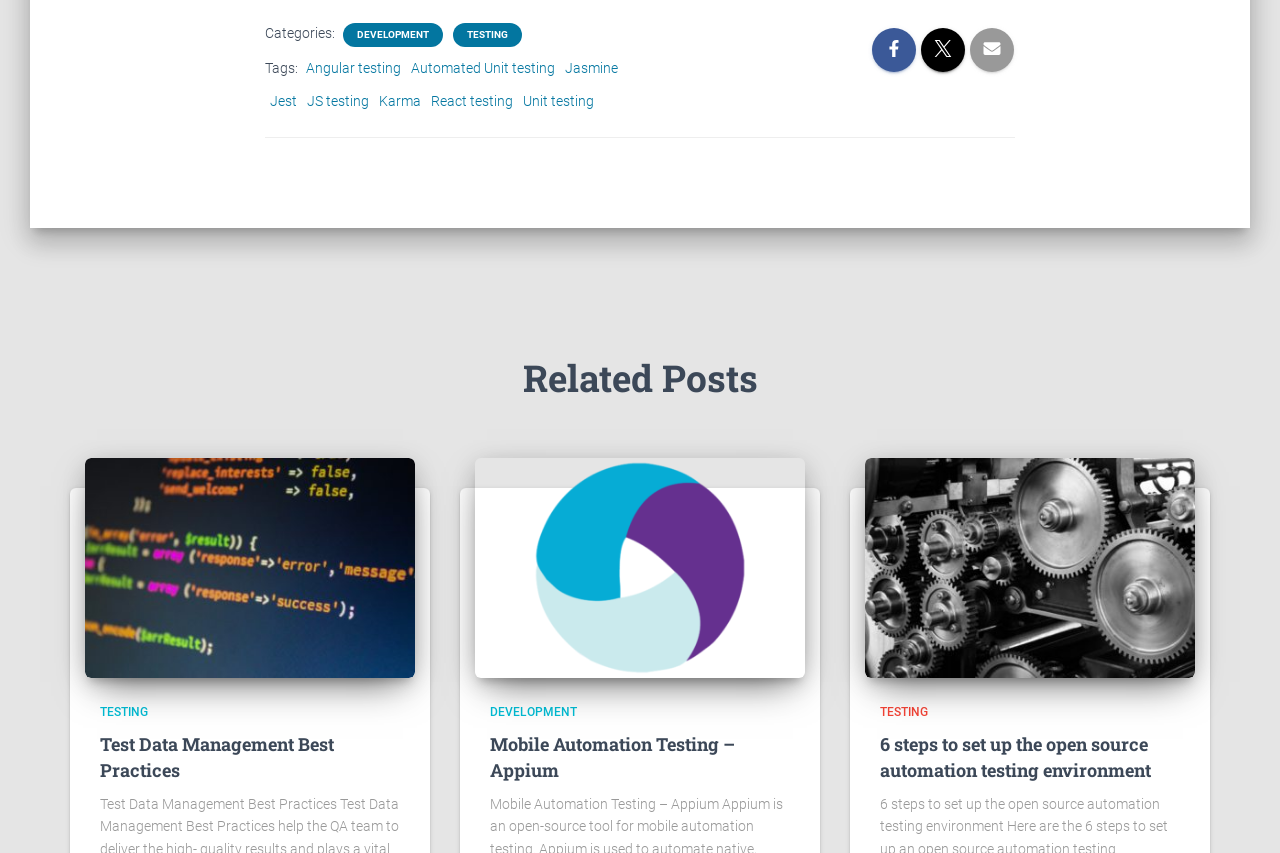Specify the bounding box coordinates (top-left x, top-left y, bottom-right x, bottom-right y) of the UI element in the screenshot that matches this description: Automated Unit testing

[0.321, 0.07, 0.434, 0.089]